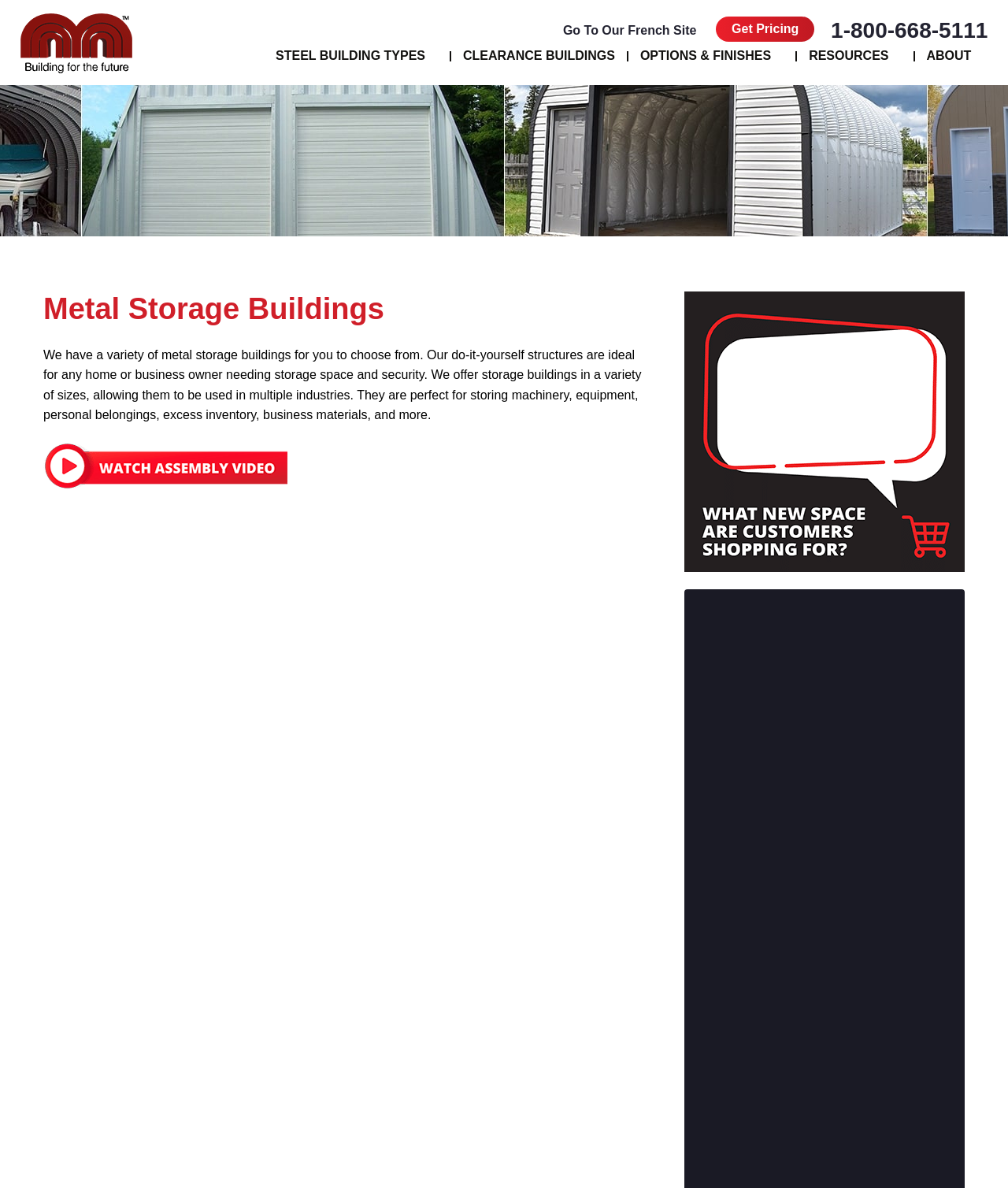Identify the text that serves as the heading for the webpage and generate it.

Metal Storage Buildings